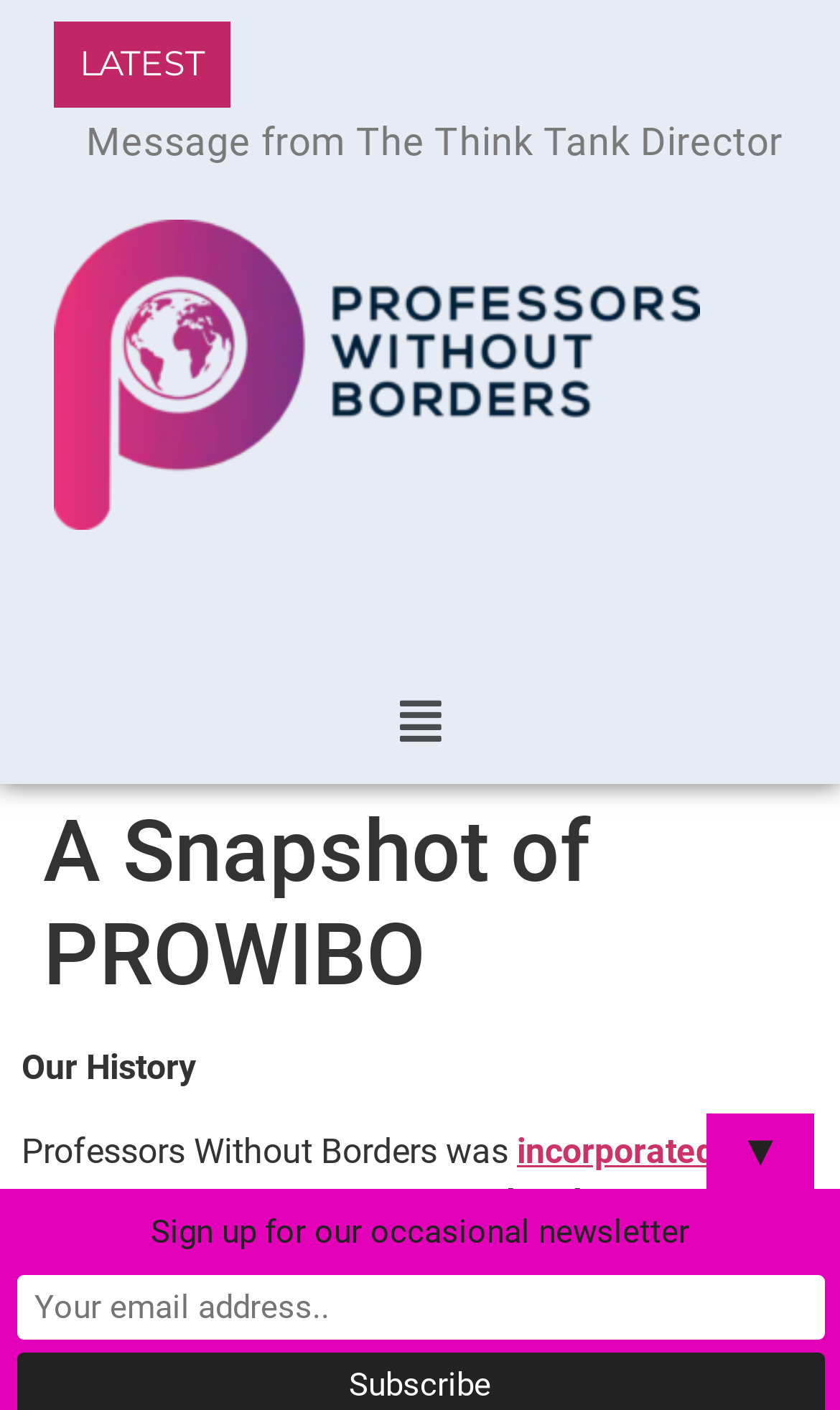What is the position of the 'Menu' button?
Using the picture, provide a one-word or short phrase answer.

Top right